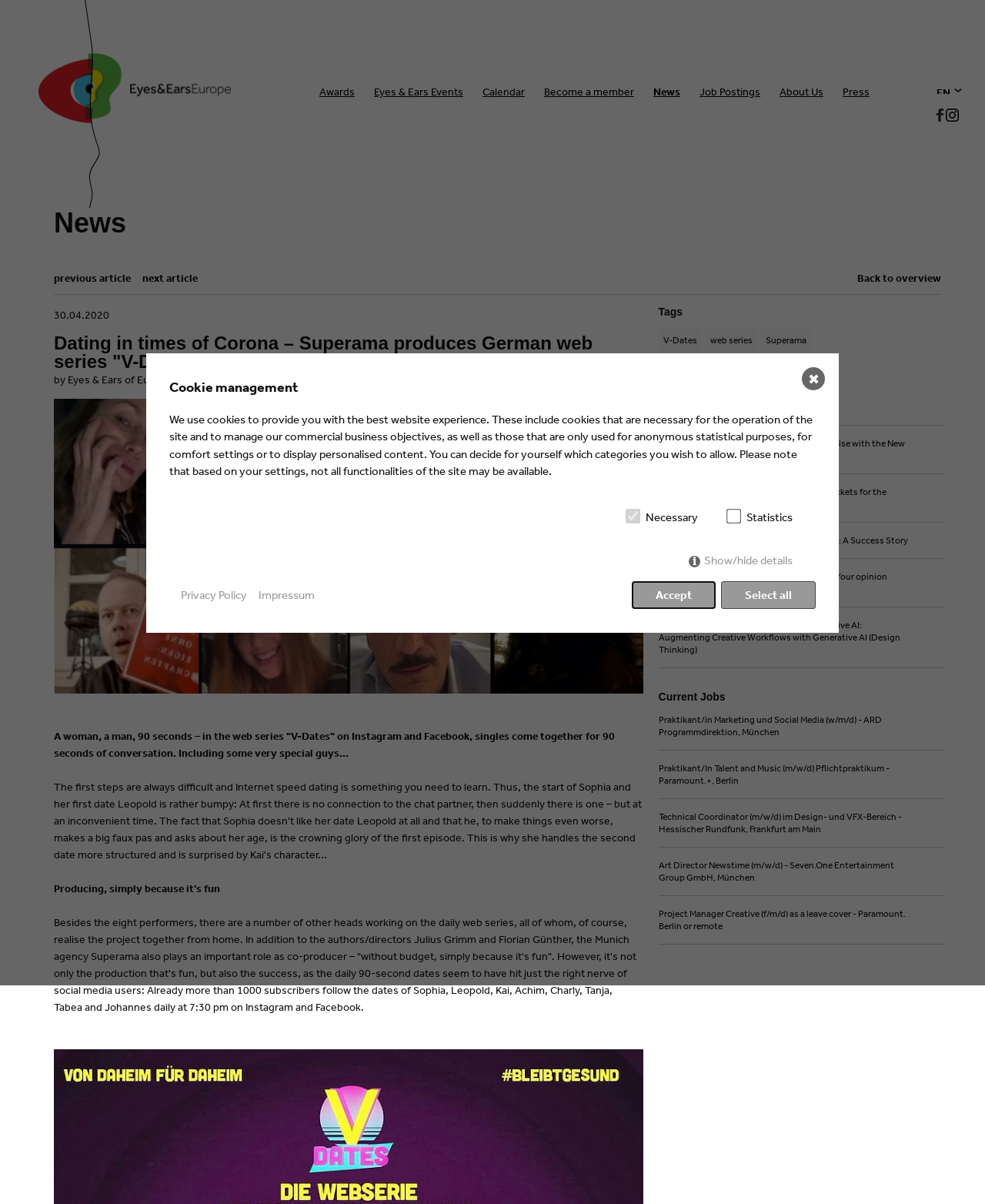Identify the bounding box for the UI element that is described as follows: "Become a member".

[0.533, 0.07, 0.644, 0.082]